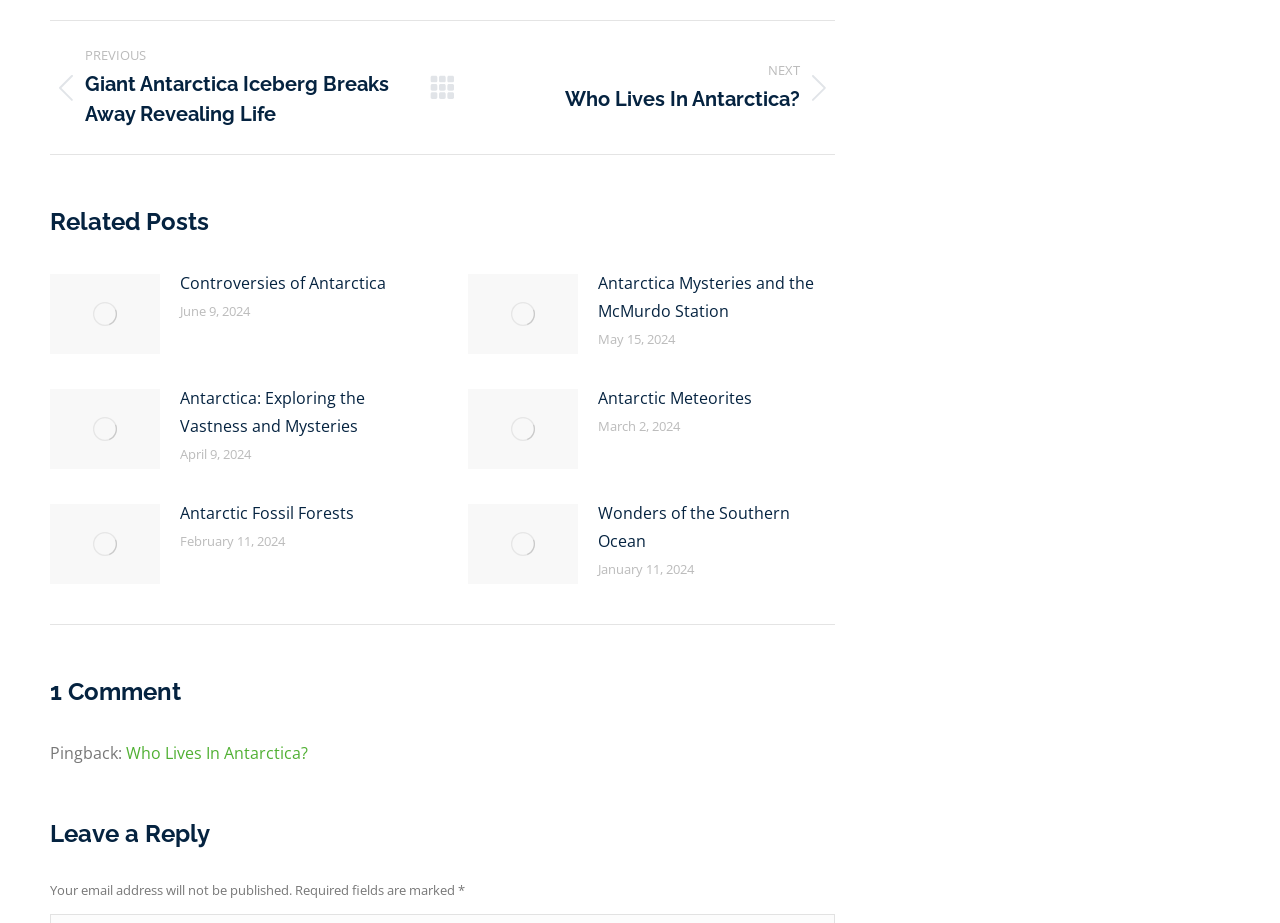Please provide a one-word or short phrase answer to the question:
What is the date of the post 'Antarctica Mysteries and the McMurdo Station'?

May 15, 2024